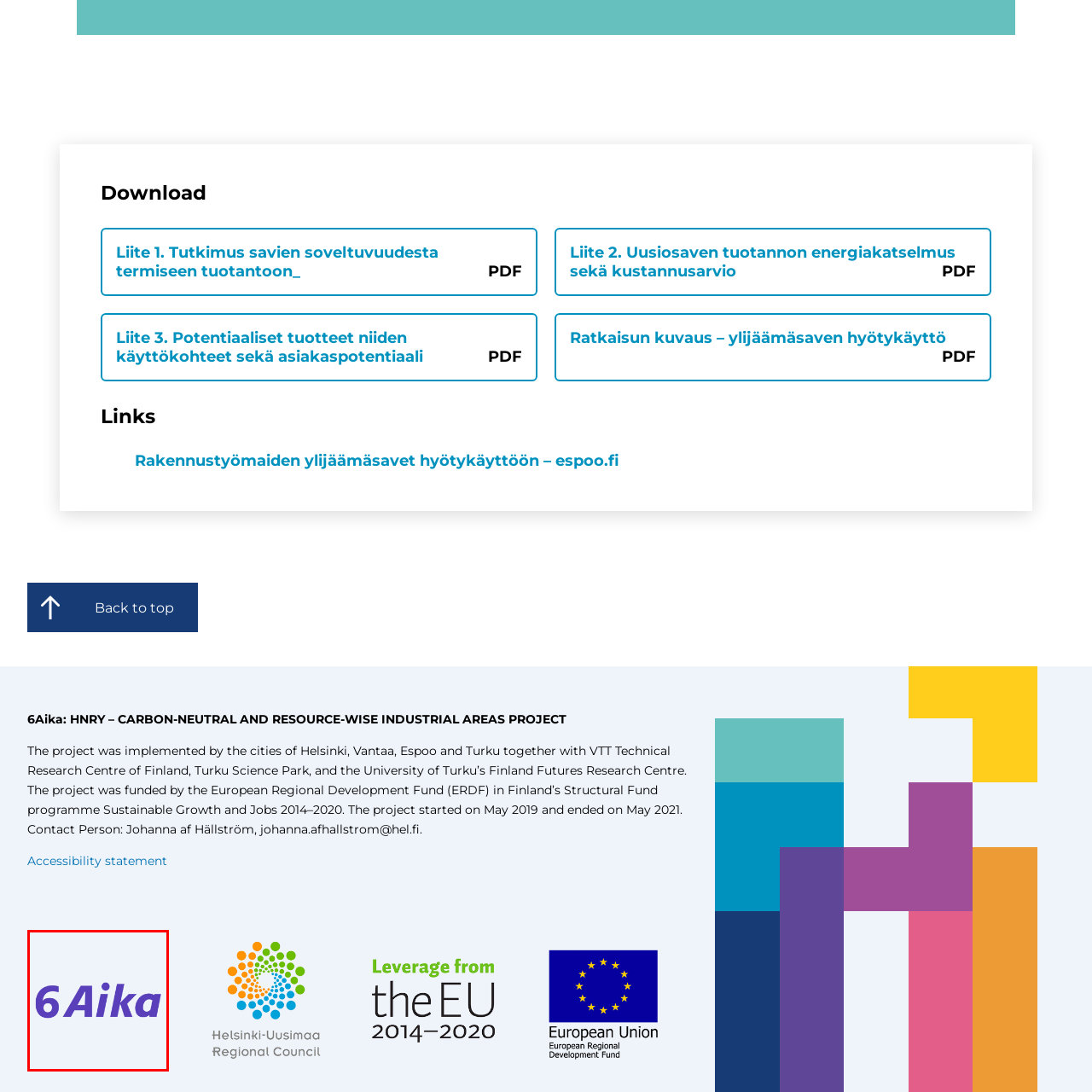Direct your attention to the section outlined in red and answer the following question with a single word or brief phrase: 
What kind of industrial areas does 6Aika aim to foster?

Carbon-neutral and resource-wise